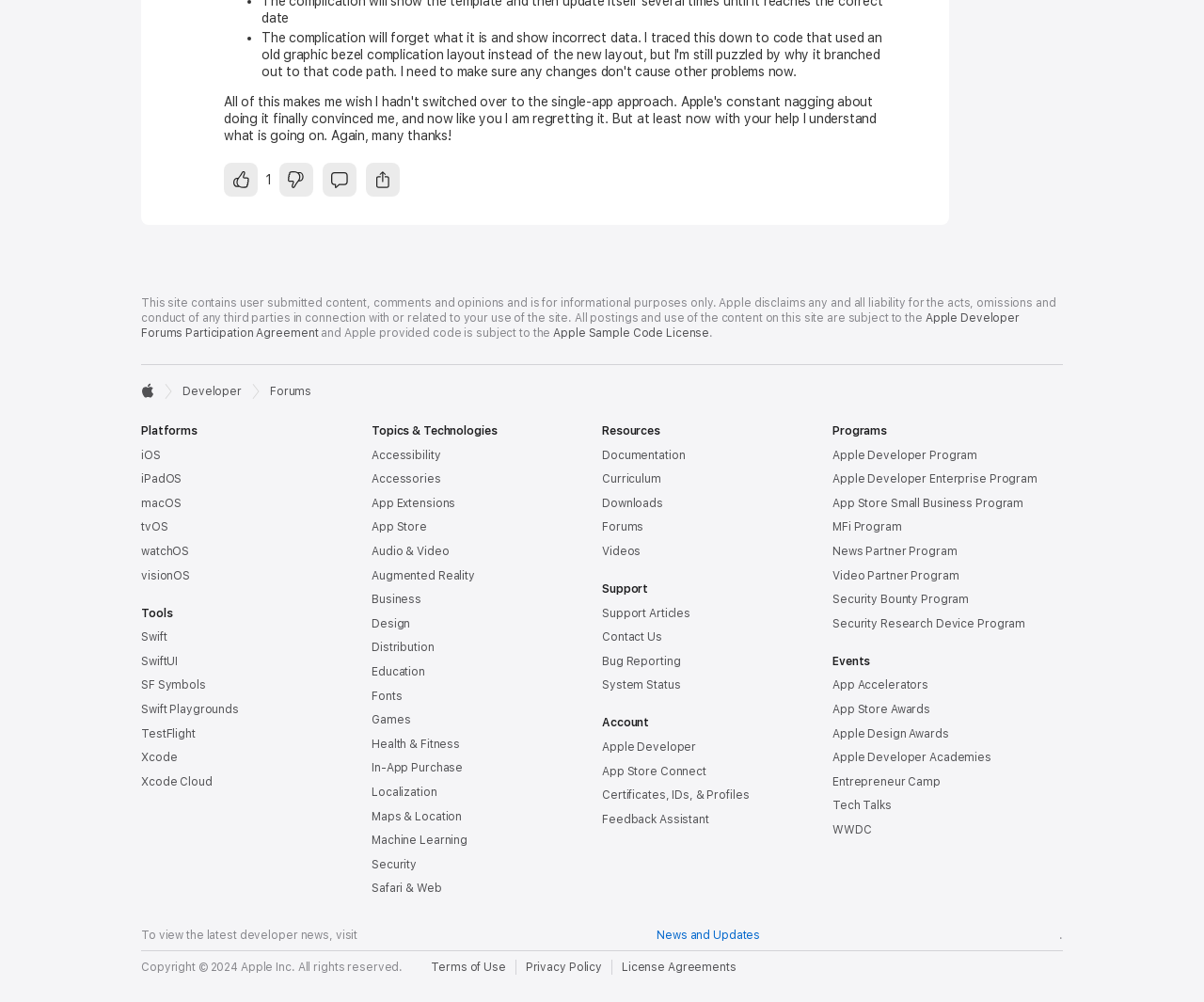Determine the bounding box coordinates of the clickable element to complete this instruction: "Upvote after login". Provide the coordinates in the format of four float numbers between 0 and 1, [left, top, right, bottom].

[0.186, 0.163, 0.214, 0.196]